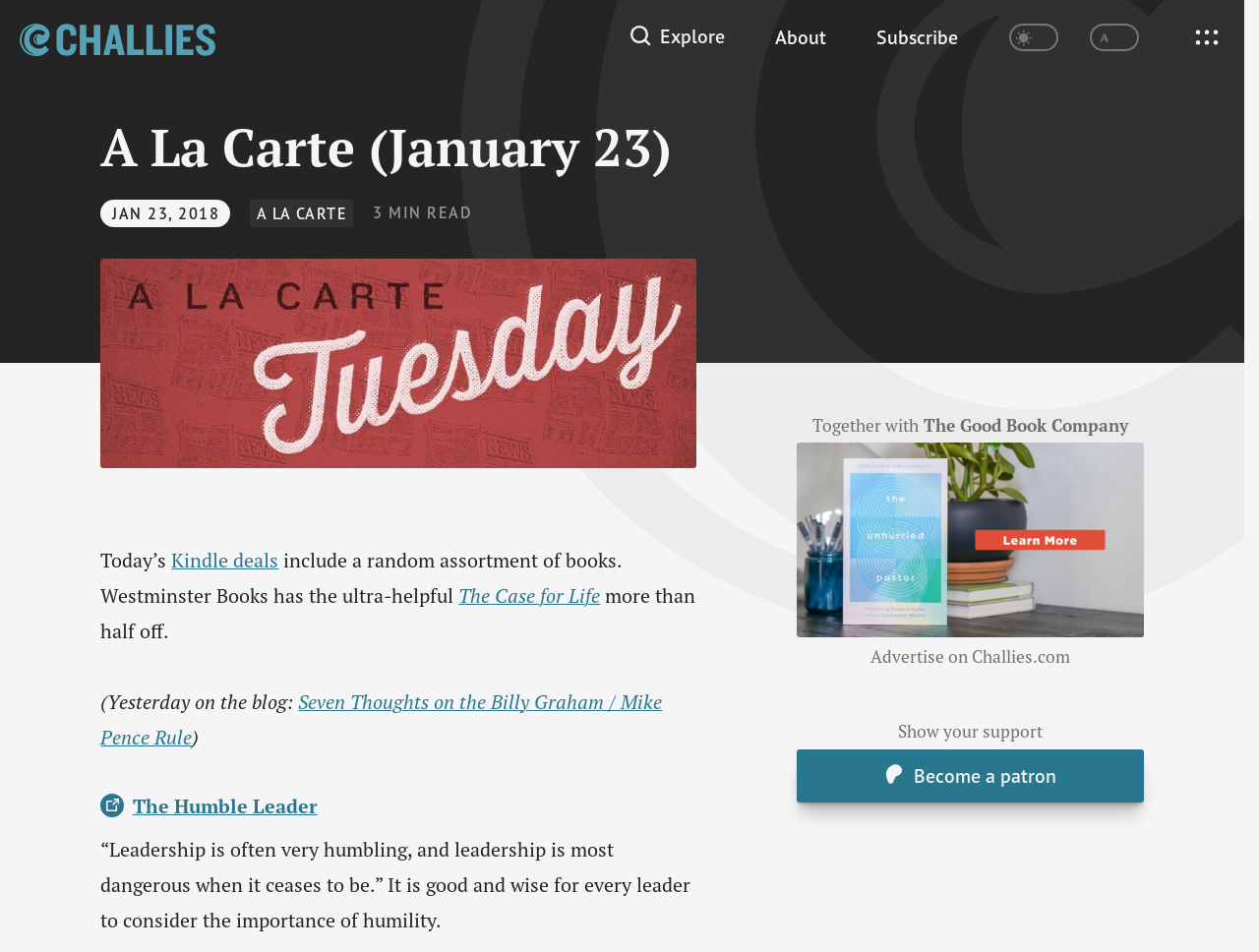Please determine the bounding box coordinates for the UI element described here. Use the format (top-left x, top-left y, bottom-right x, bottom-right y) with values bounded between 0 and 1: A La Carte

[0.198, 0.209, 0.281, 0.238]